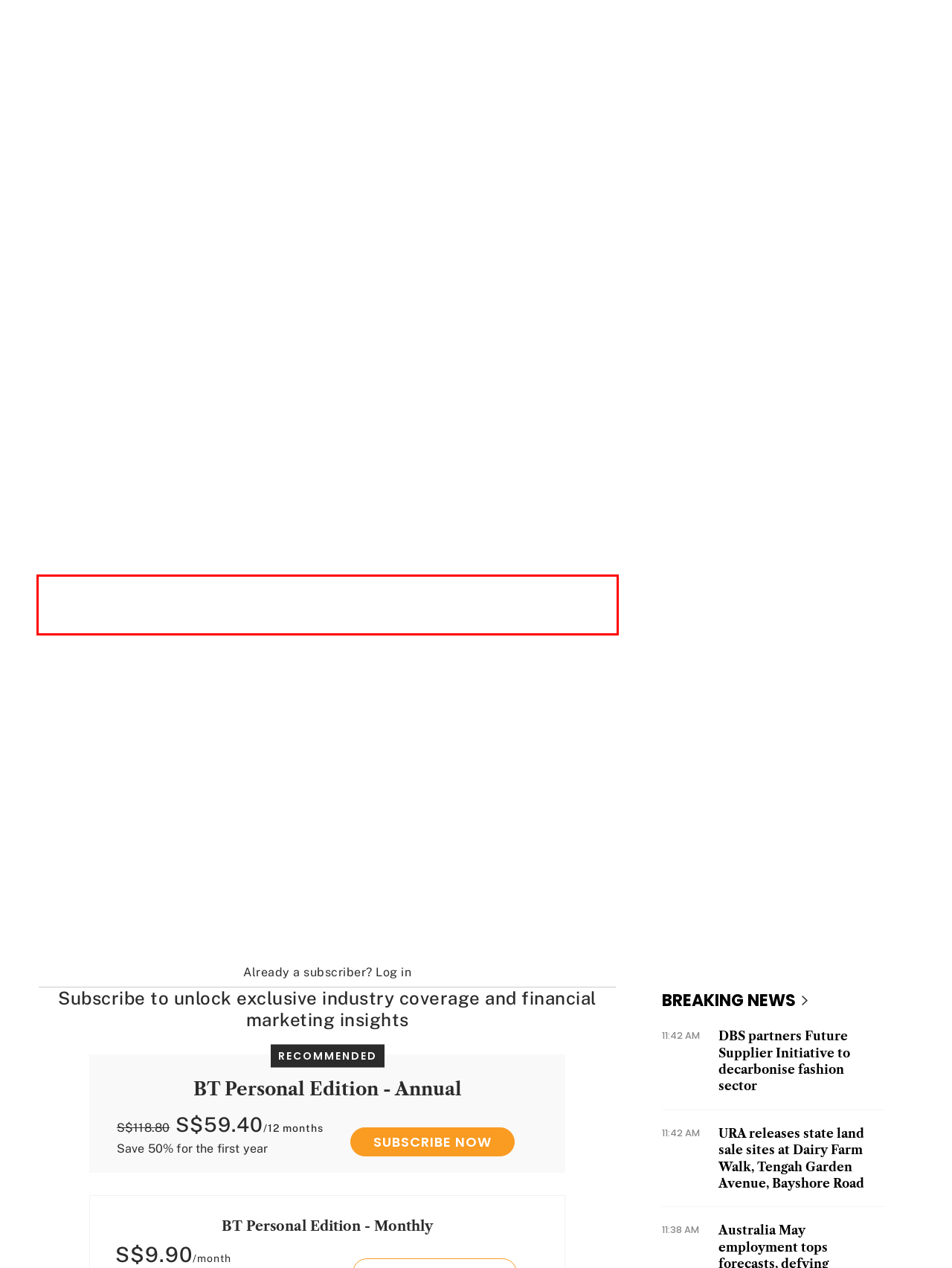Within the screenshot of the webpage, there is a red rectangle. Please recognize and generate the text content inside this red bounding box.

But charities, scientists and academics raised concerns during the inquiry that fast fashion - an accelerated business model that sees increased numbers of new collections every year, often at low prices - was unsustainable.